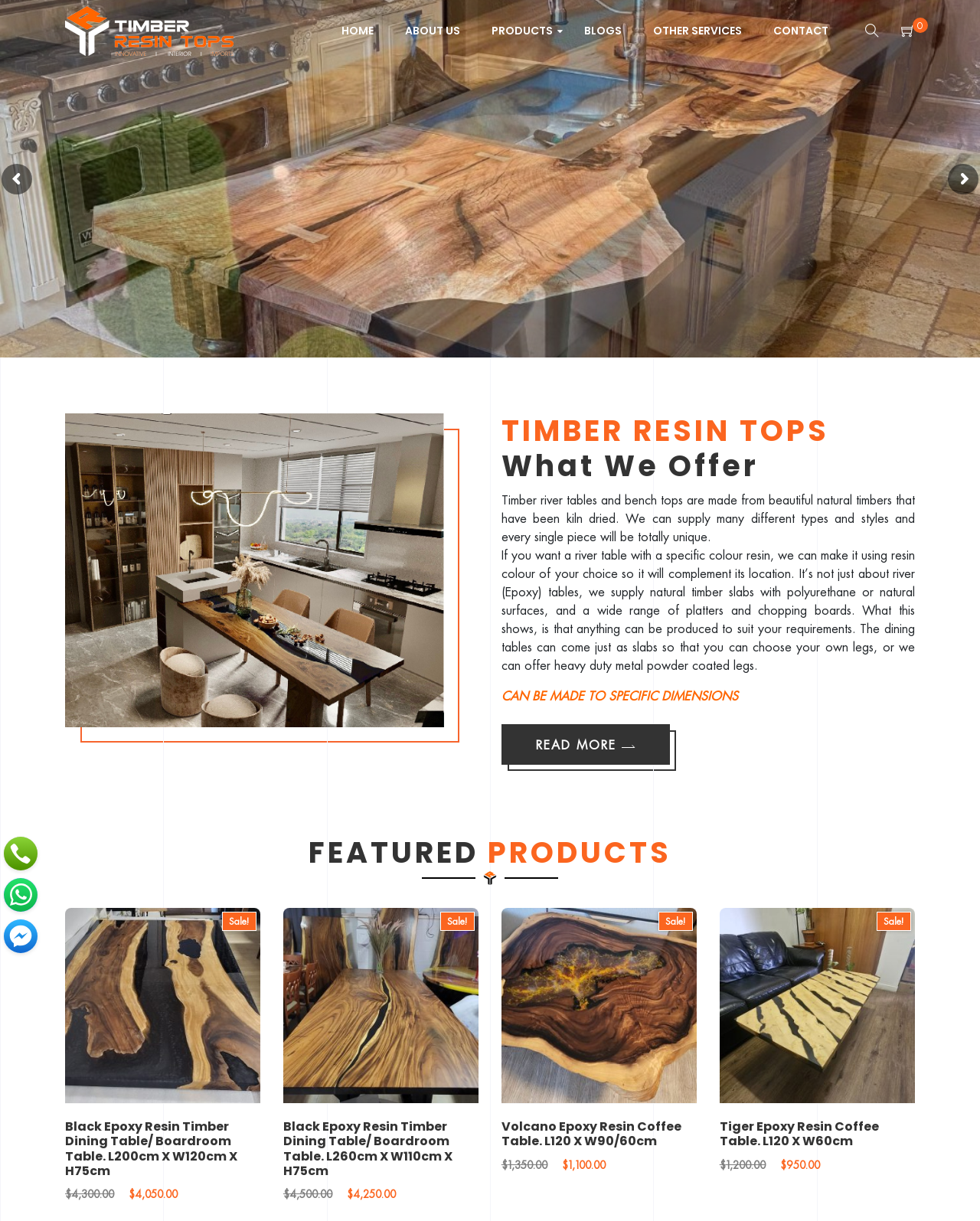Please determine the bounding box coordinates of the clickable area required to carry out the following instruction: "Go to ABOUT US". The coordinates must be four float numbers between 0 and 1, represented as [left, top, right, bottom].

[0.399, 0.013, 0.484, 0.038]